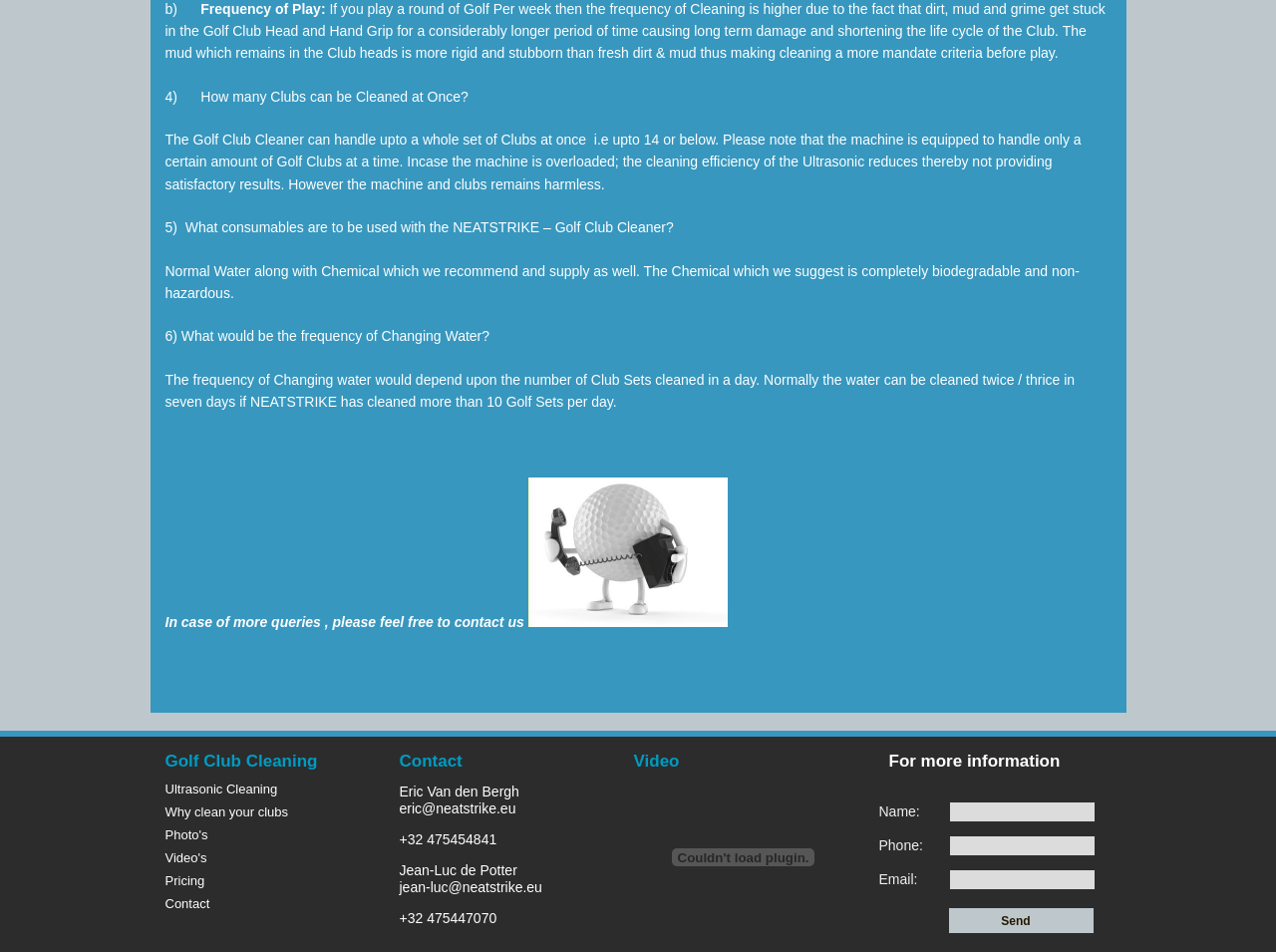Who can be contacted for more information?
Refer to the screenshot and answer in one word or phrase.

Eric Van den Bergh or Jean-Luc de Potter